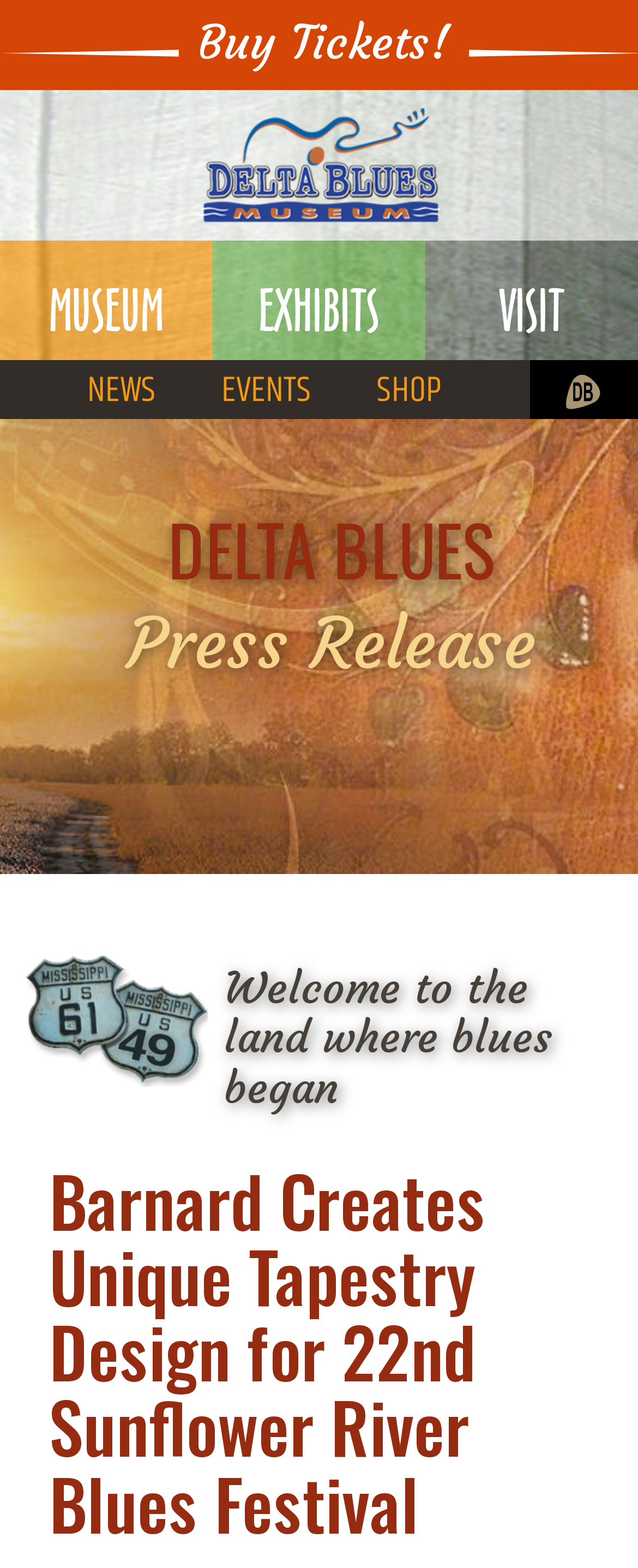Please locate the bounding box coordinates of the element that needs to be clicked to achieve the following instruction: "View the festival tapestry design". The coordinates should be four float numbers between 0 and 1, i.e., [left, top, right, bottom].

[0.077, 0.741, 0.923, 0.982]